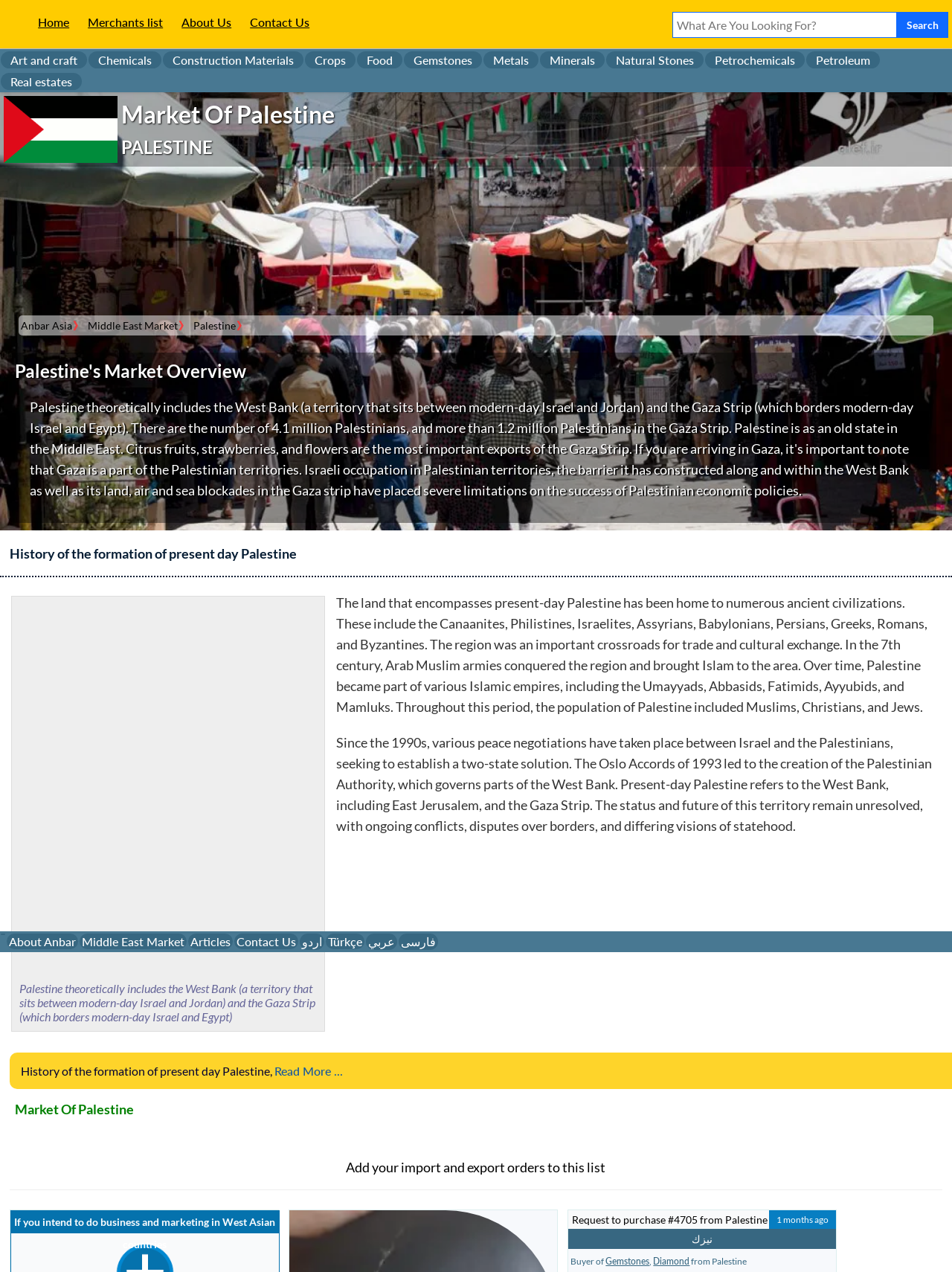Find the bounding box coordinates of the element's region that should be clicked in order to follow the given instruction: "Click on Gemstones". The coordinates should consist of four float numbers between 0 and 1, i.e., [left, top, right, bottom].

[0.636, 0.987, 0.682, 0.996]